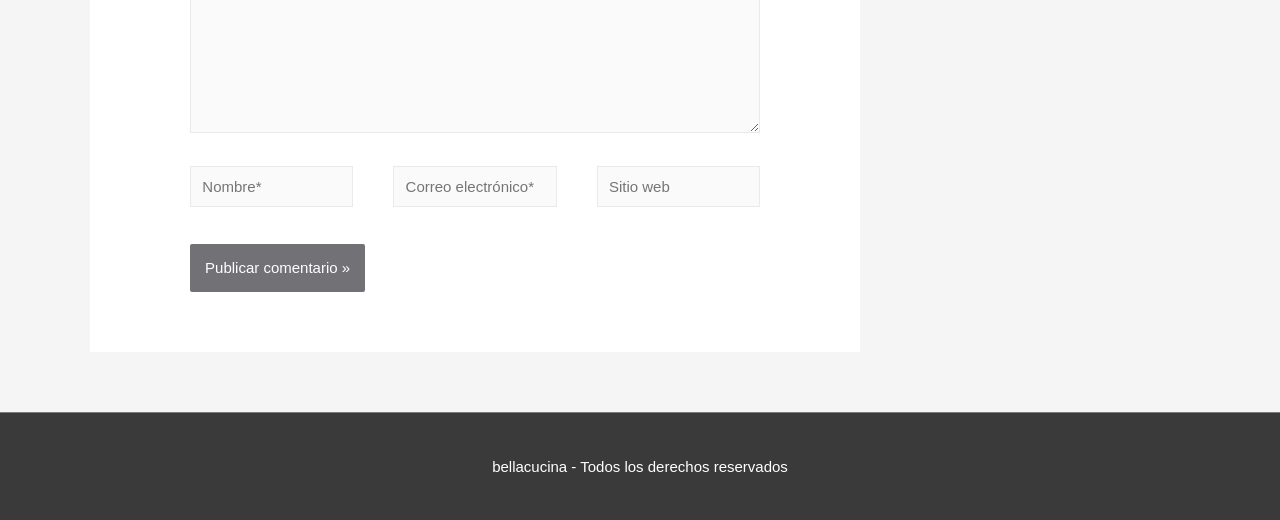What is the purpose of the 'Correo electrónico*' field?
Refer to the screenshot and deliver a thorough answer to the question presented.

The purpose of the 'Correo electrónico*' field is to input an email address because it is labeled as 'Correo electrónico*', which is Spanish for 'Email', and it is a required field, indicating that an email address is necessary for the form submission.